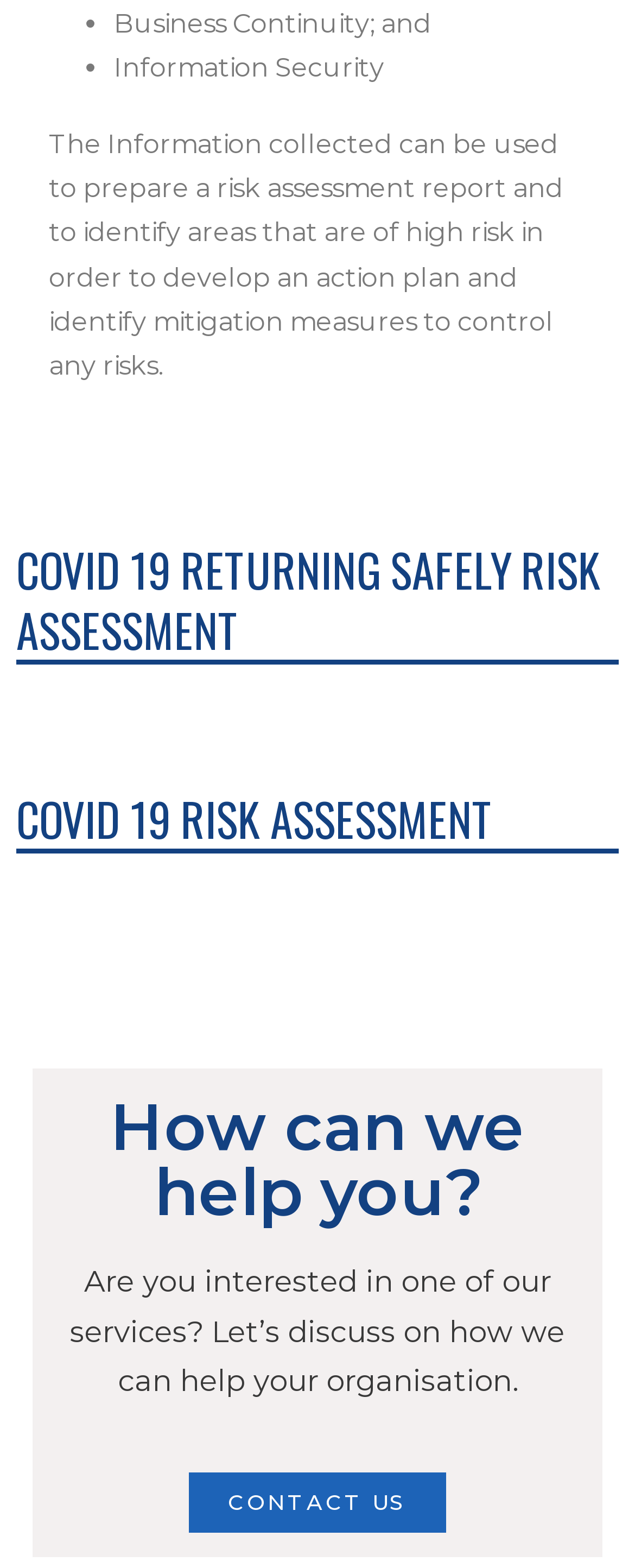Give a one-word or short phrase answer to the question: 
What is the question being asked in the third heading?

How can we help you?